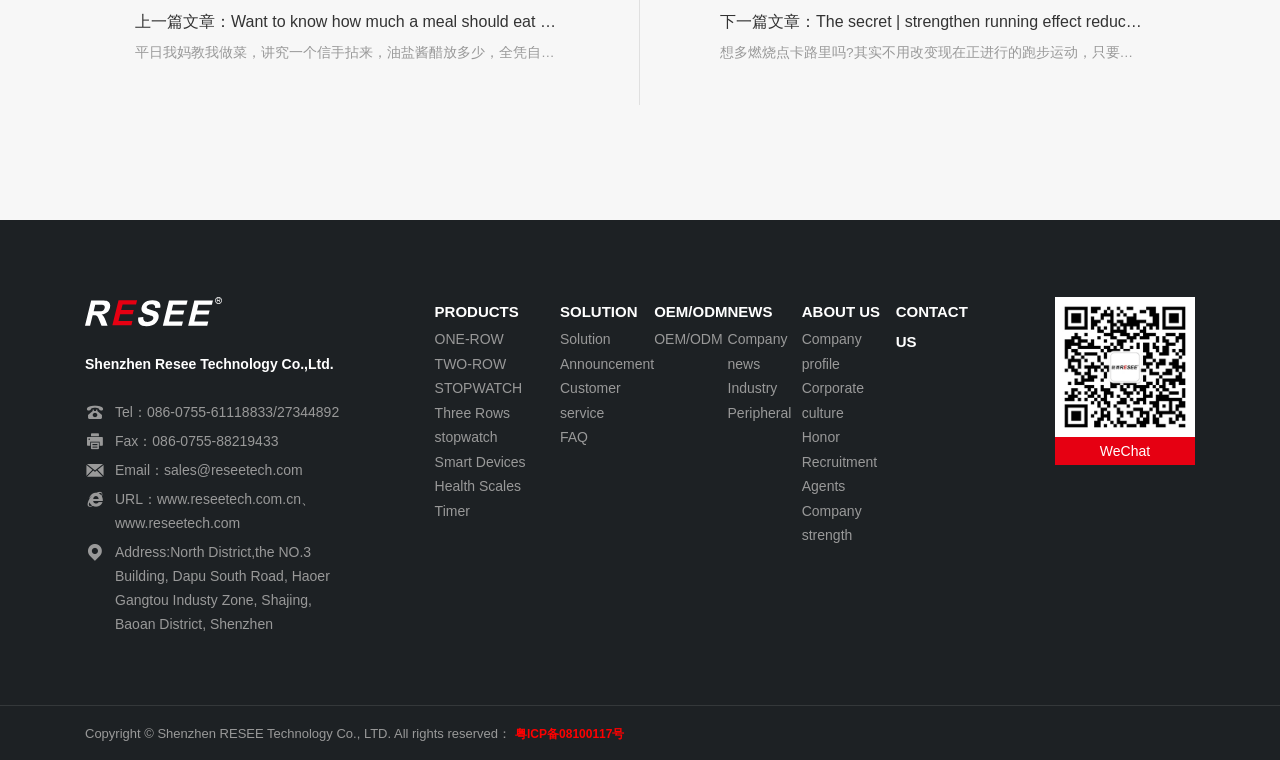Please identify the bounding box coordinates of the clickable element to fulfill the following instruction: "View previous month". The coordinates should be four float numbers between 0 and 1, i.e., [left, top, right, bottom].

None